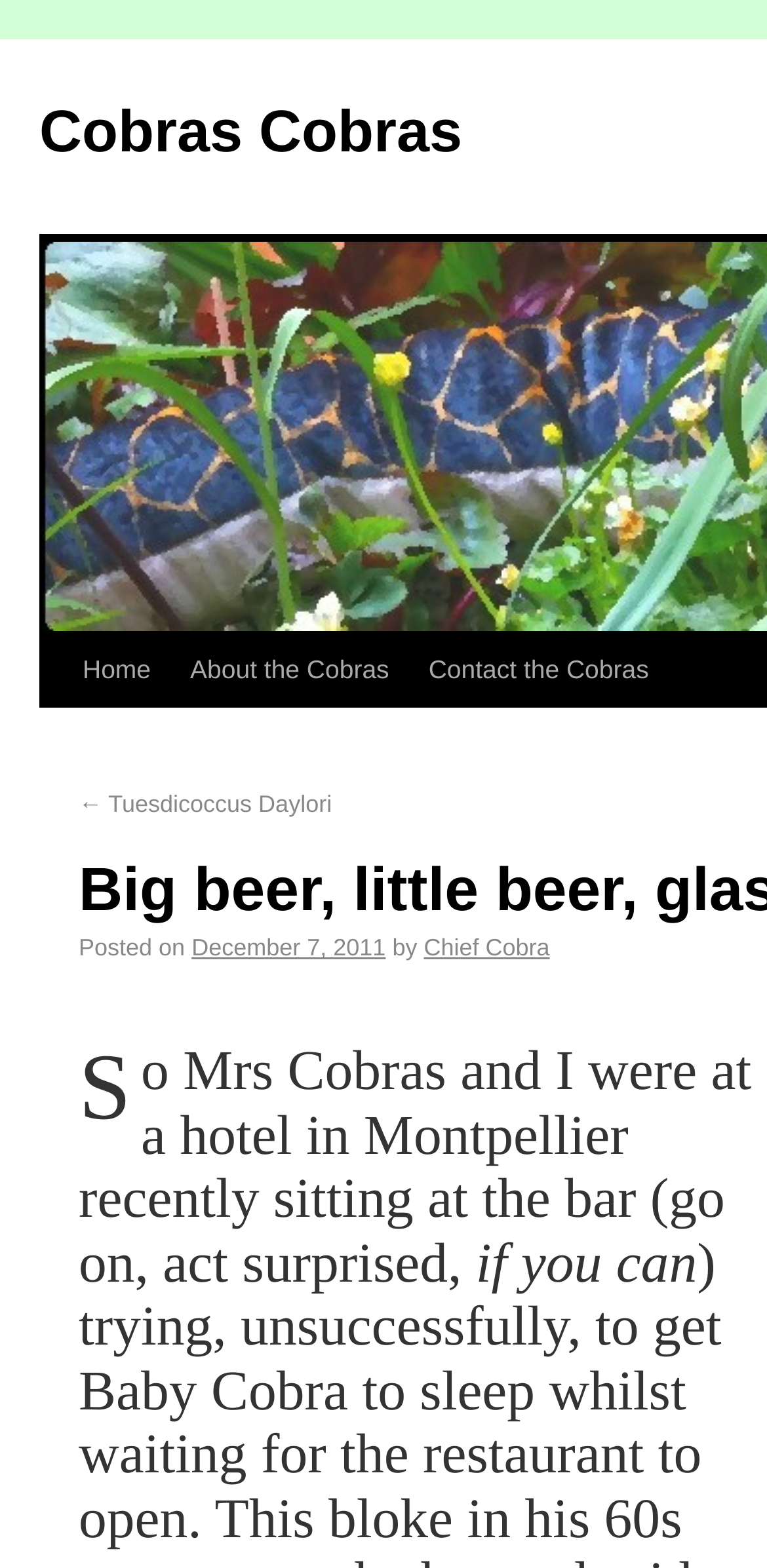Where were Mrs Cobras and the author recently sitting at a bar?
Offer a detailed and exhaustive answer to the question.

I found the answer by reading the text 'o Mrs Cobras and I were at a hotel in Montpellier recently sitting at the bar...' which mentions the location as Montpellier.